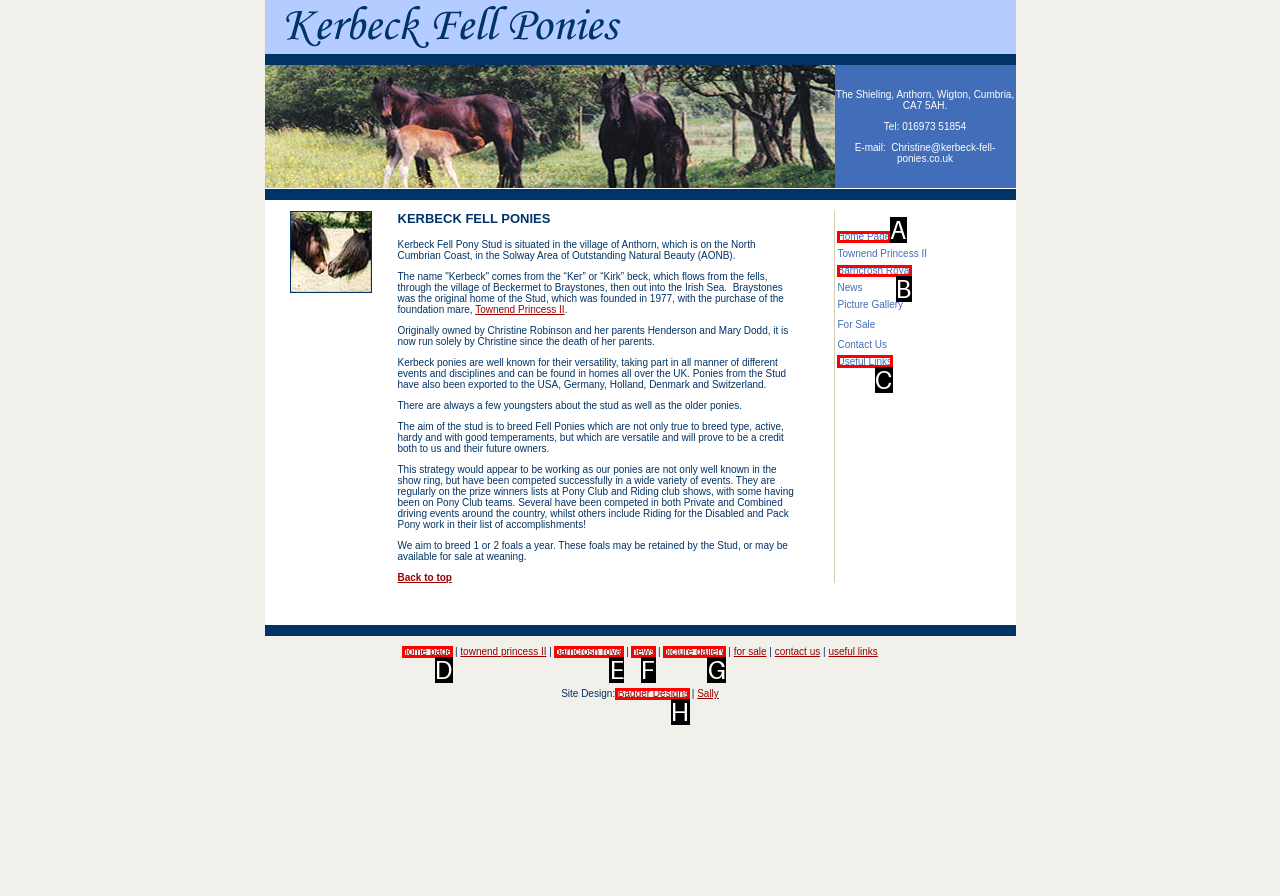Point out the correct UI element to click to carry out this instruction: Check the Useful Links
Answer with the letter of the chosen option from the provided choices directly.

C